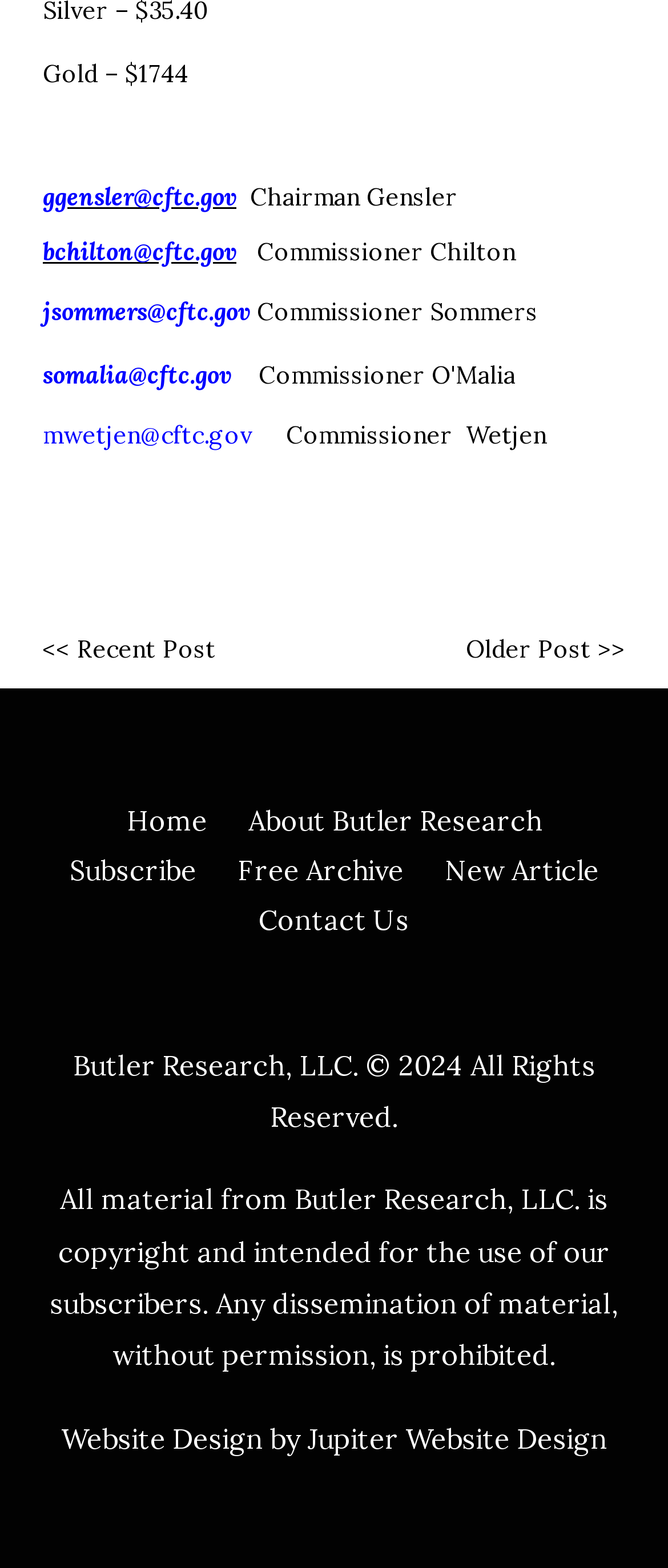Find the bounding box coordinates for the area that should be clicked to accomplish the instruction: "View Chairman Gensler's email".

[0.064, 0.116, 0.354, 0.135]